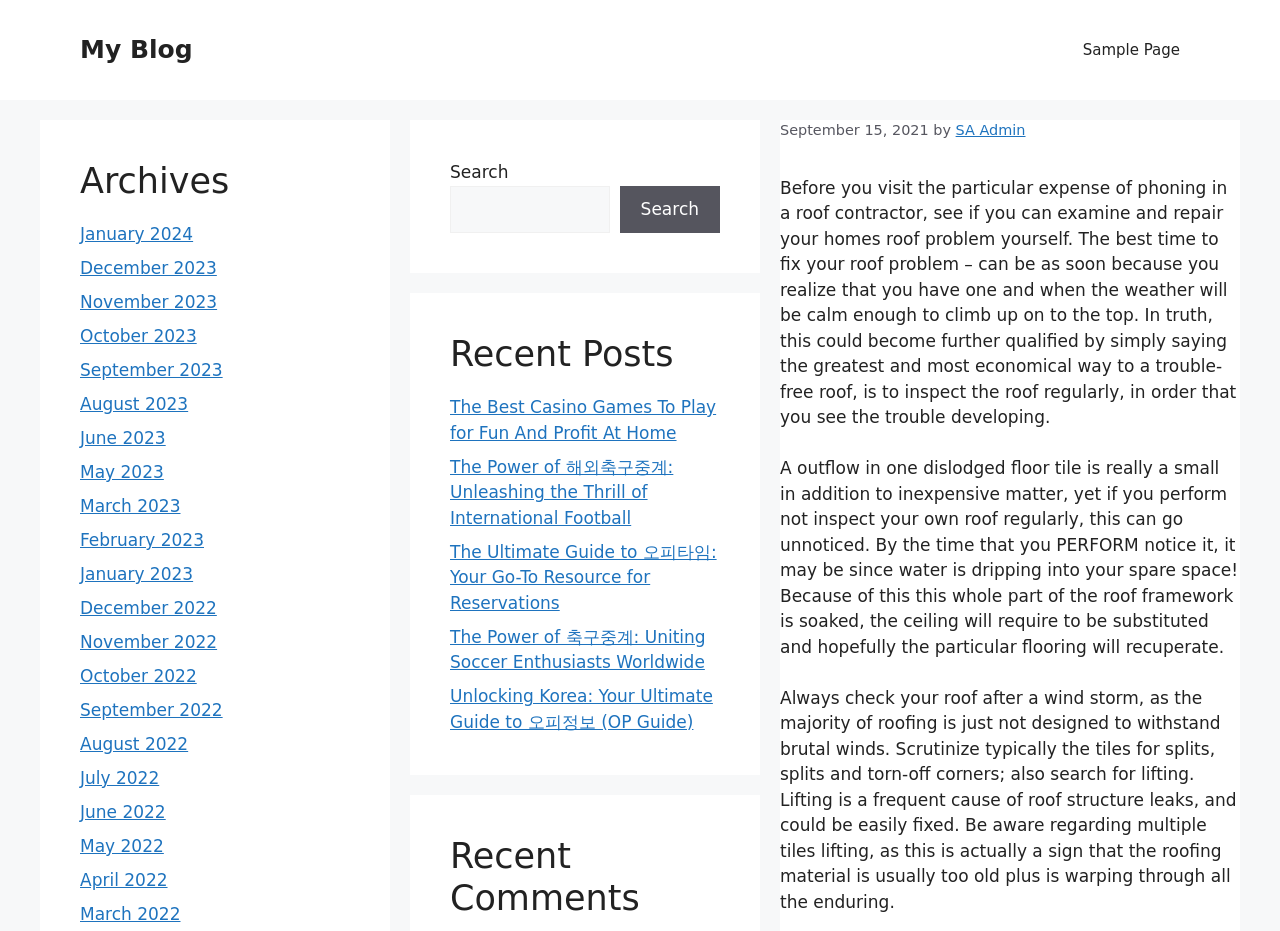Determine the bounding box coordinates (top-left x, top-left y, bottom-right x, bottom-right y) of the UI element described in the following text: opening times

None